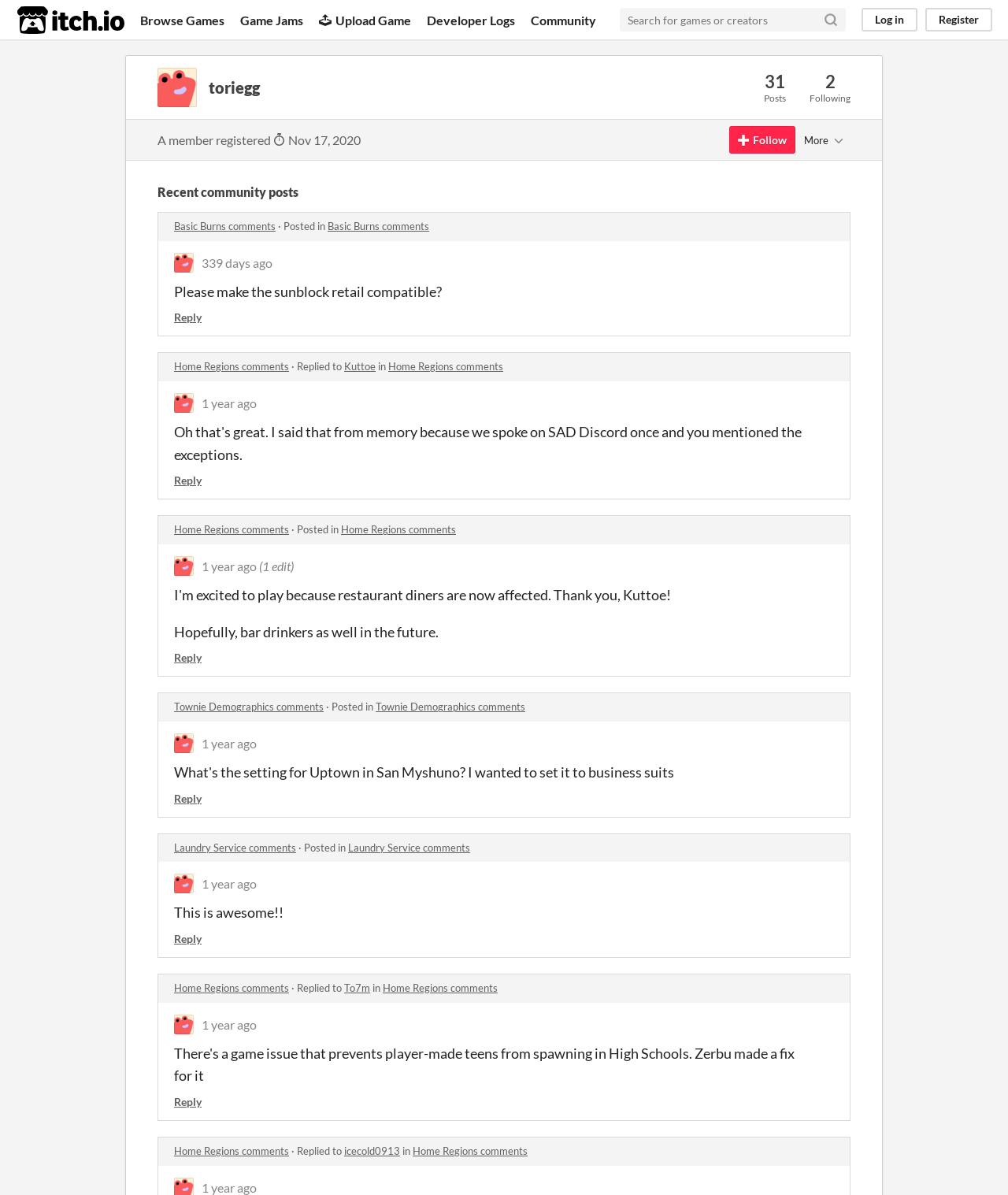Locate the UI element described as follows: "Get Latest Job Posting Notification". Return the bounding box coordinates as four float numbers between 0 and 1 in the order [left, top, right, bottom].

None